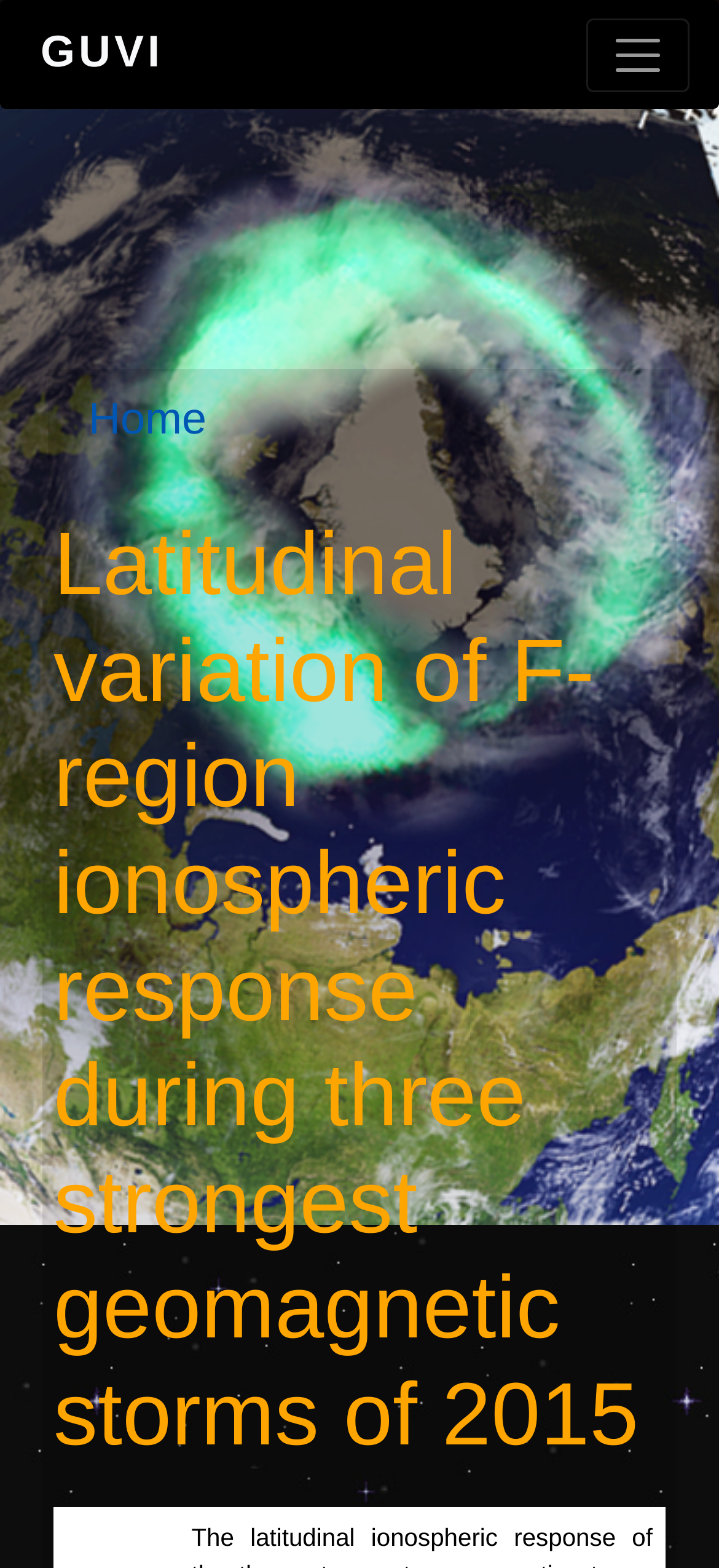Find and extract the text of the primary heading on the webpage.

Latitudinal variation of F-region ionospheric response during three strongest geomagnetic storms of 2015